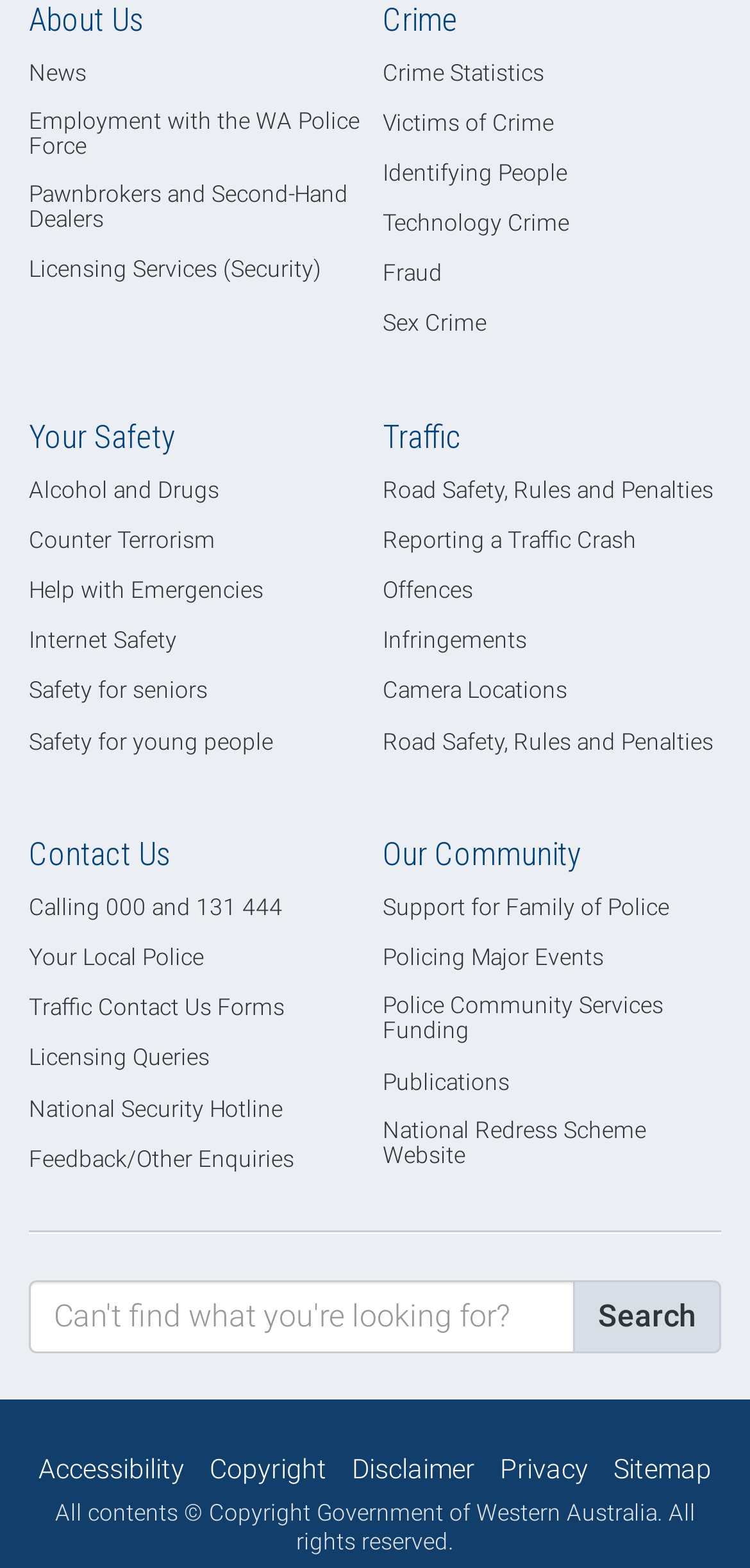Please find the bounding box coordinates of the element's region to be clicked to carry out this instruction: "Learn about Your Safety".

[0.038, 0.262, 0.49, 0.294]